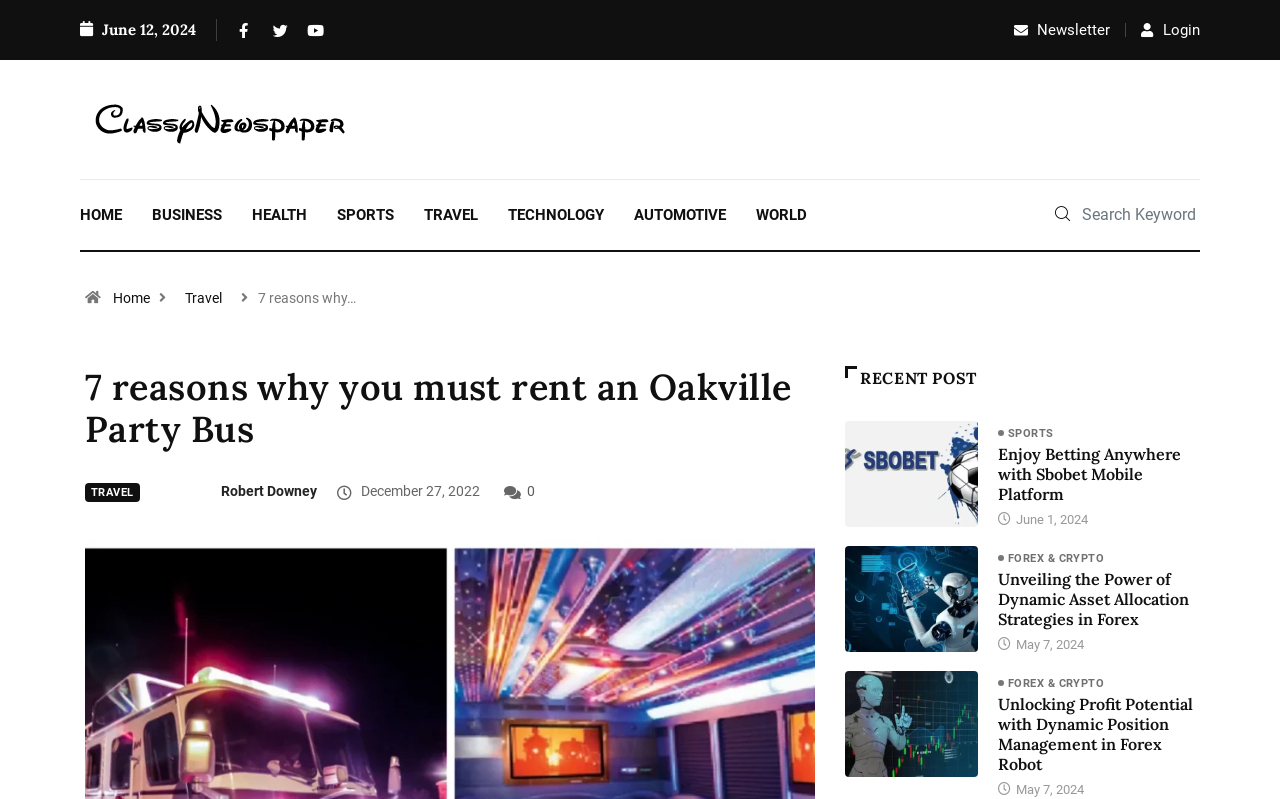Give a succinct answer to this question in a single word or phrase: 
What is the search box placeholder text?

Search Keyword